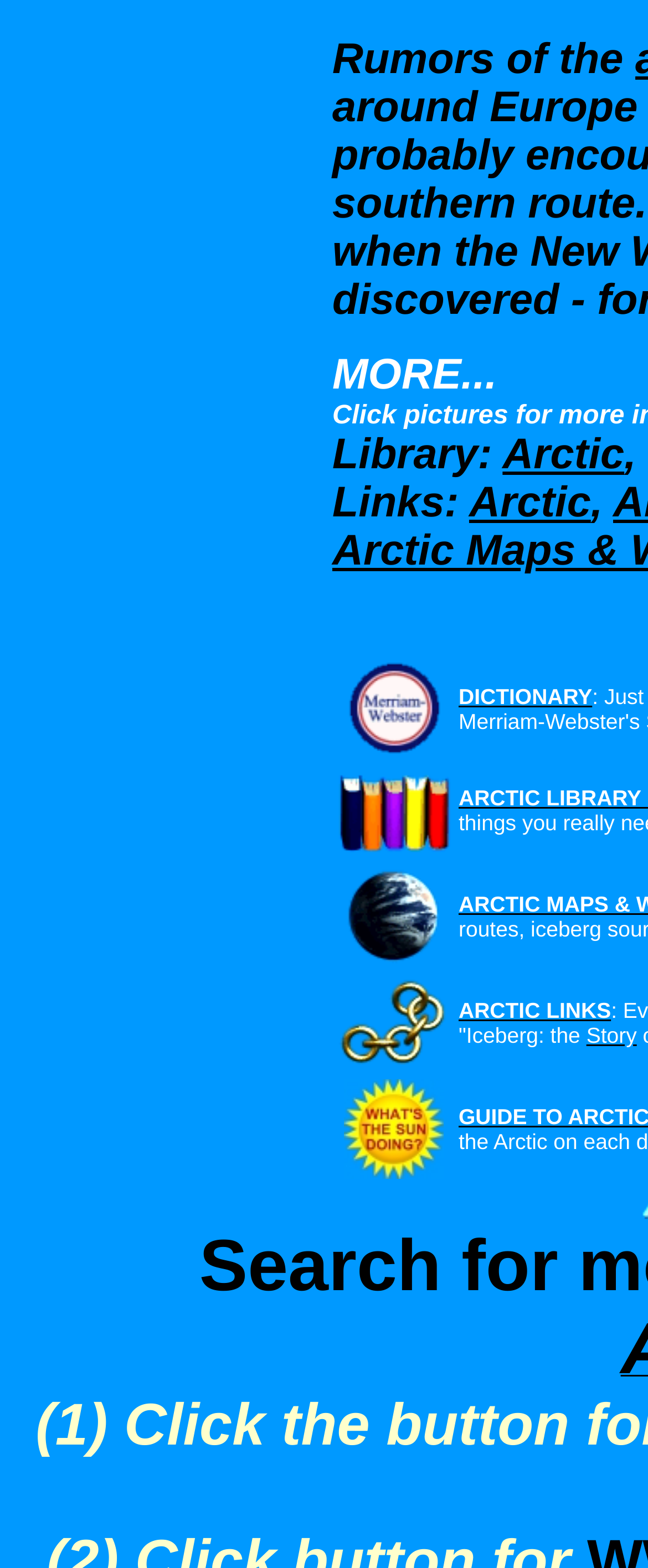What type of resources are provided on this webpage?
Answer the question in as much detail as possible.

The webpage has links to resources such as Arctic Library, Arctic Maps, and other related sites, which suggests that it provides library and link resources to users.